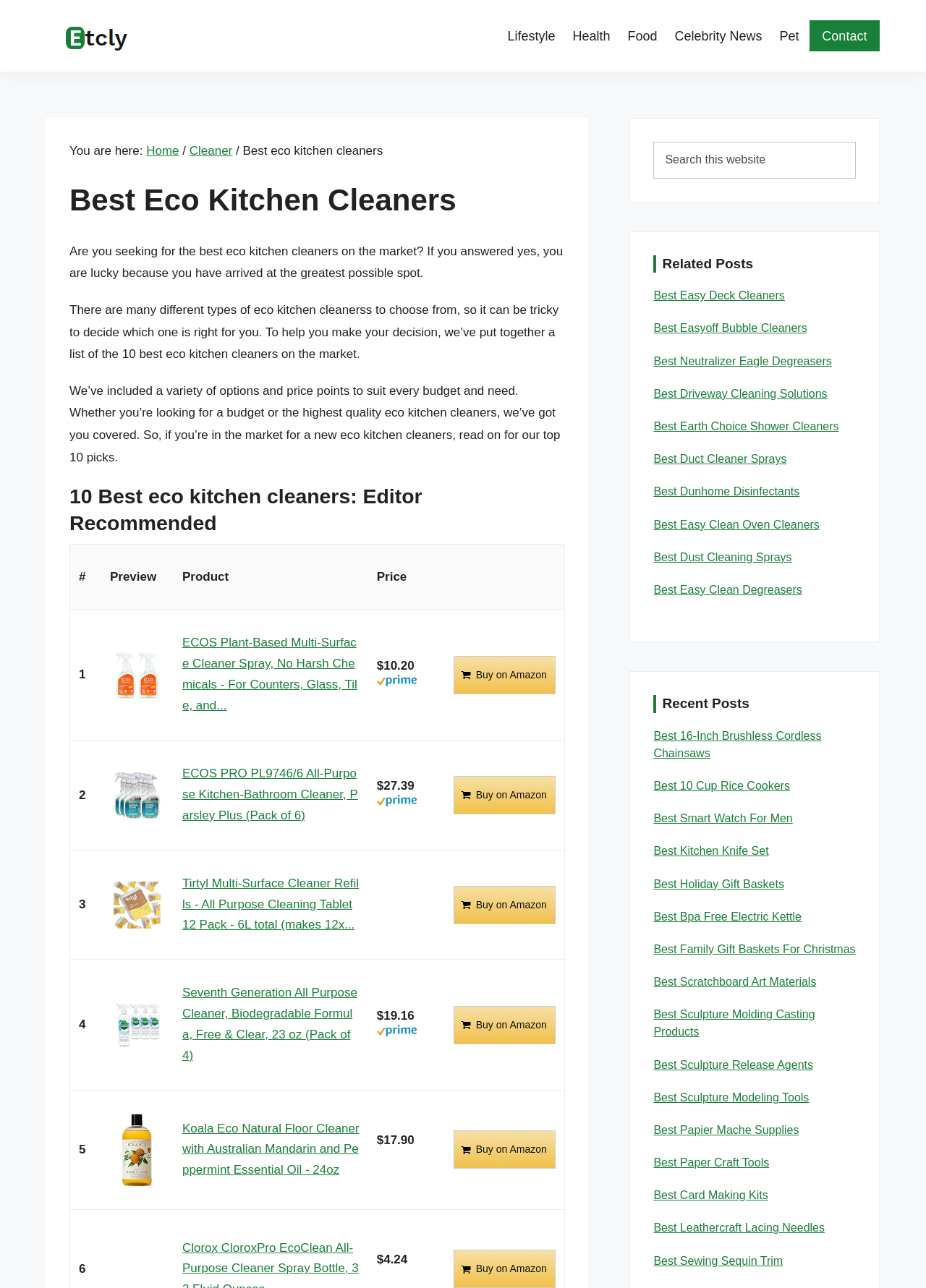Can you find the bounding box coordinates for the element to click on to achieve the instruction: "Click the 'Best eco kitchen cleaners' header"?

[0.075, 0.142, 0.61, 0.17]